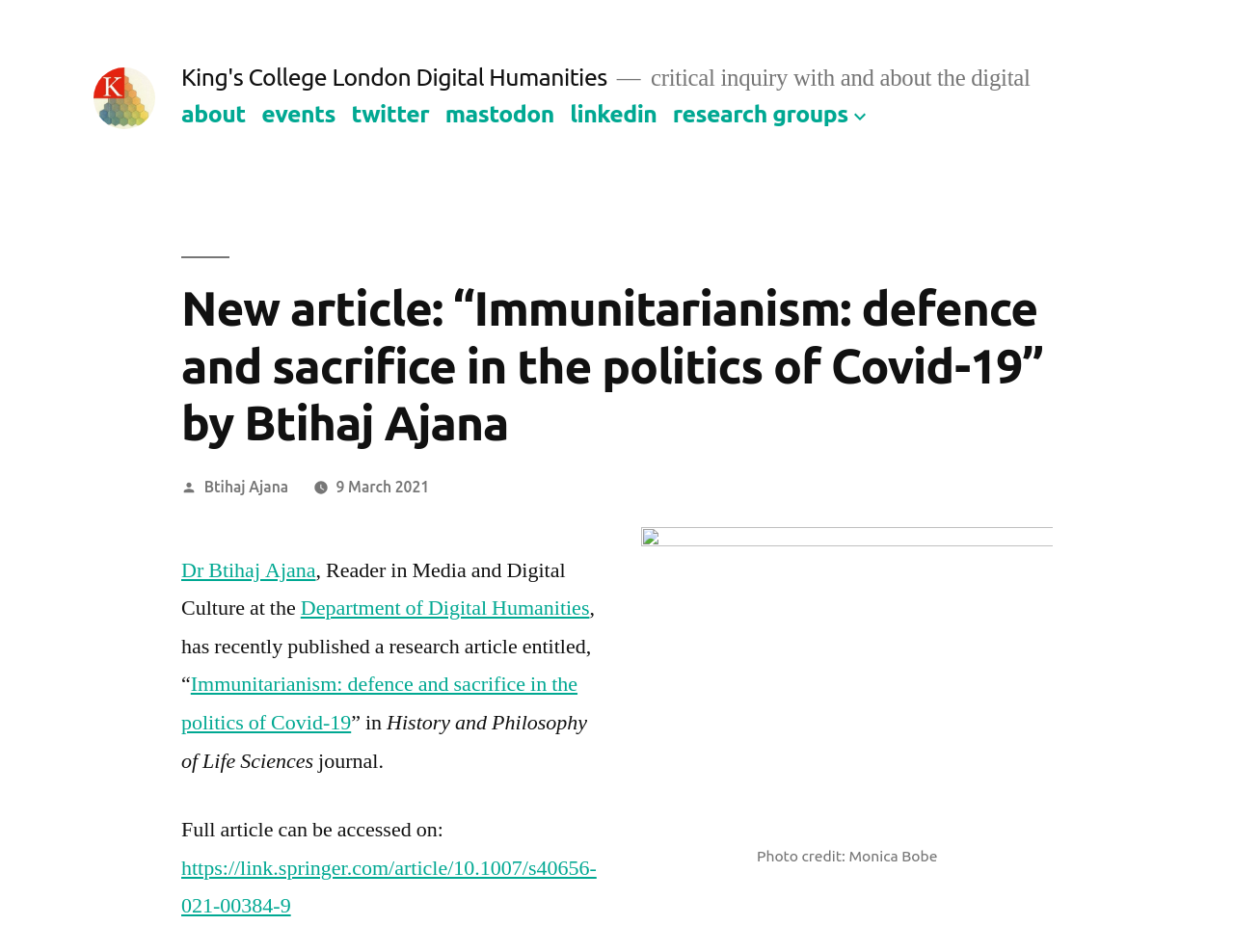Describe all the significant parts and information present on the webpage.

This webpage appears to be a blog post or article page from King's College London Digital Humanities. At the top, there is a link to the King's College London Digital Humanities website, accompanied by an image with the same name. Below this, there is a navigation menu with links to "about", "events", "twitter", "mastodon", "linkedin", and "research groups".

The main content of the page is a blog post titled "New article: “Immunitarianism: defence and sacrifice in the politics of Covid-19” by Btihaj Ajana". The post is divided into sections, with the author's name and publication date listed below the title. There is also a figure with a caption, which credits the photo to Monica Bobe.

The main text of the post describes the article, stating that Dr. Btihaj Ajana, a Reader in Media and Digital Culture at the Department of Digital Humanities, has published a research article entitled "Immunitarianism: defence and sacrifice in the politics of Covid-19" in the journal History and Philosophy of Life Sciences. The post provides a link to the full article on the Springer website.

There are several links and buttons throughout the page, including links to the author's profile, the department's website, and the research article. The page also has a clean and organized layout, making it easy to navigate and read.